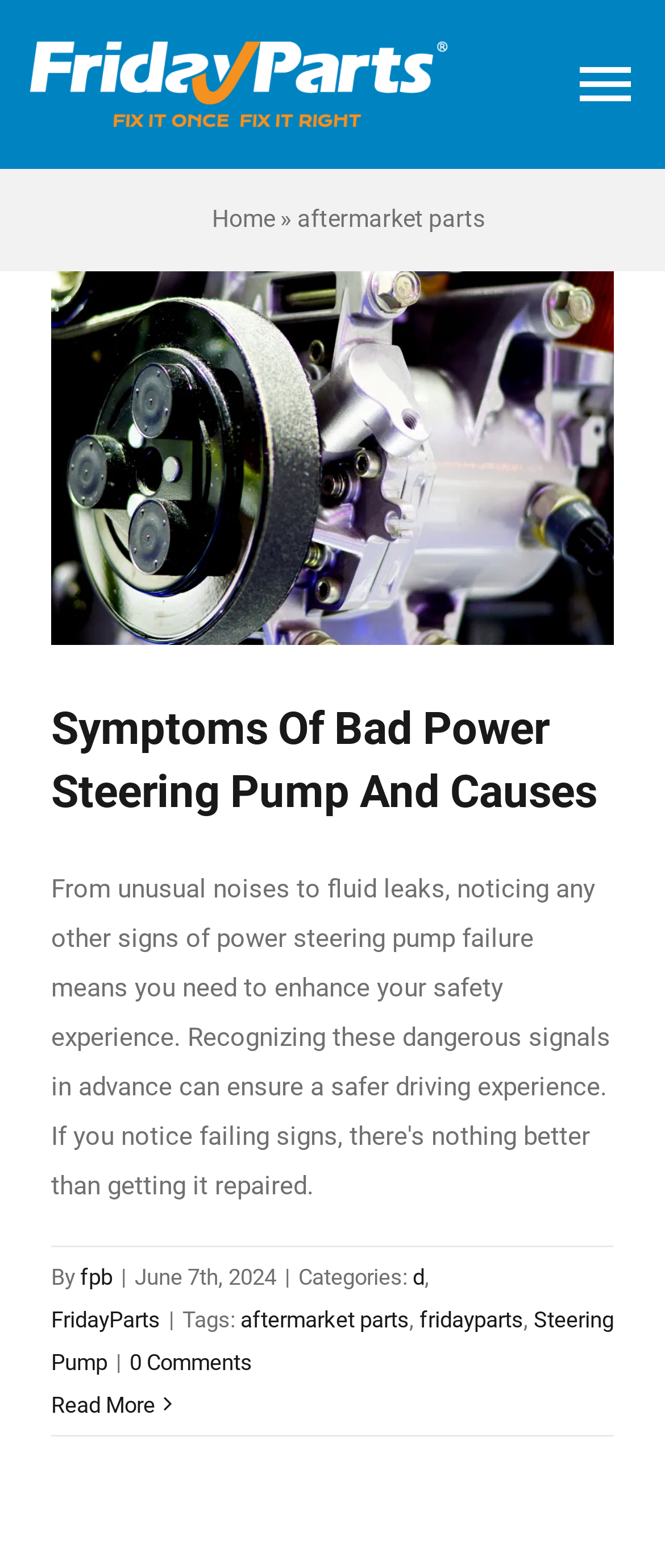Please identify the bounding box coordinates of the element on the webpage that should be clicked to follow this instruction: "Go to the home page". The bounding box coordinates should be given as four float numbers between 0 and 1, formatted as [left, top, right, bottom].

[0.319, 0.131, 0.414, 0.148]